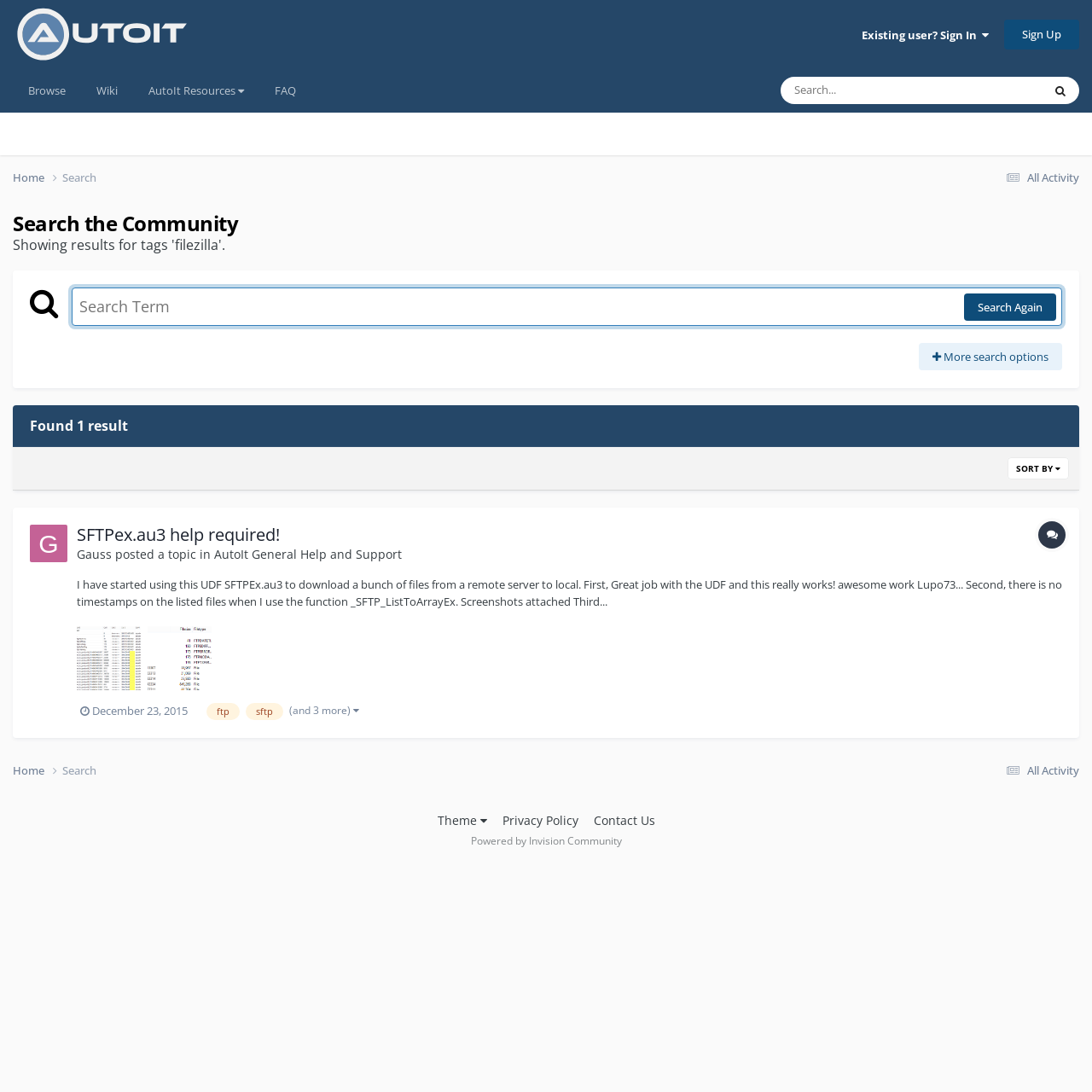Please determine the headline of the webpage and provide its content.

Search the Community